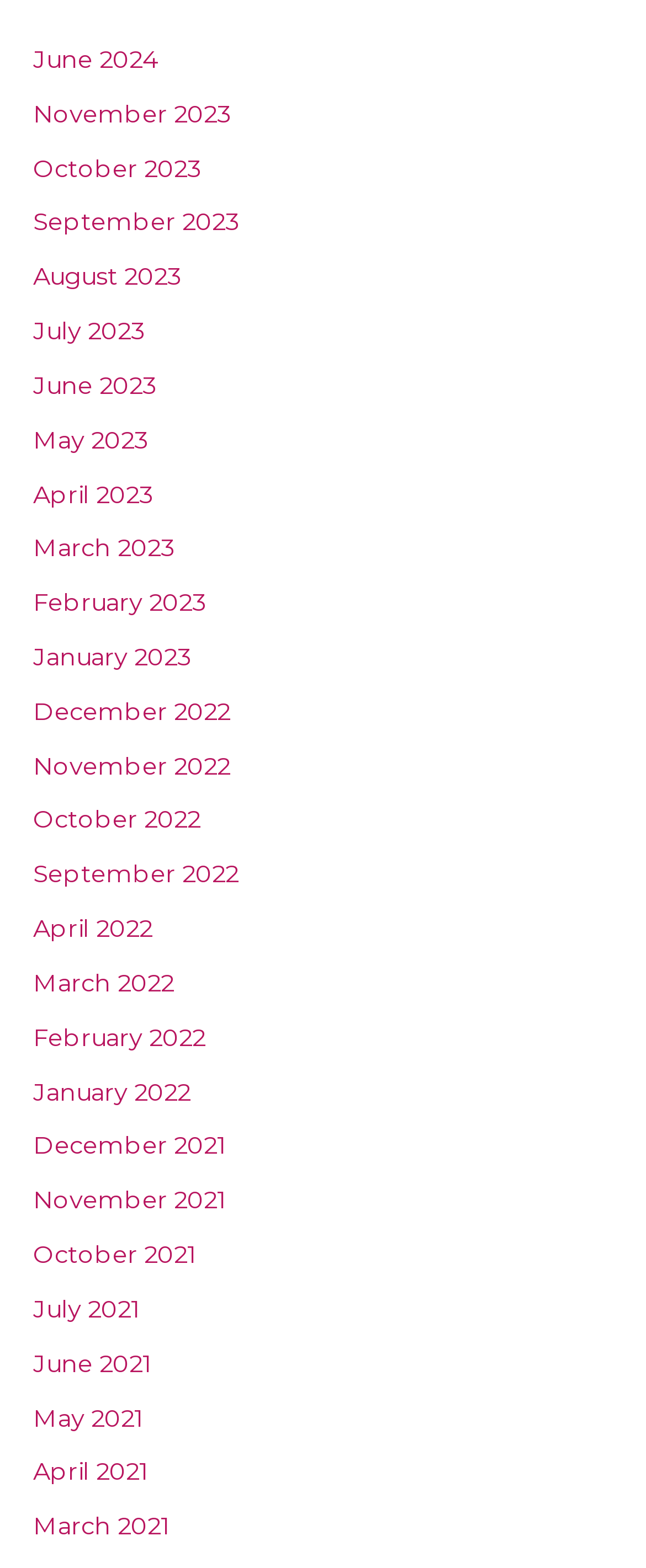Determine the bounding box coordinates of the target area to click to execute the following instruction: "visit March 2021."

[0.051, 0.964, 0.264, 0.983]